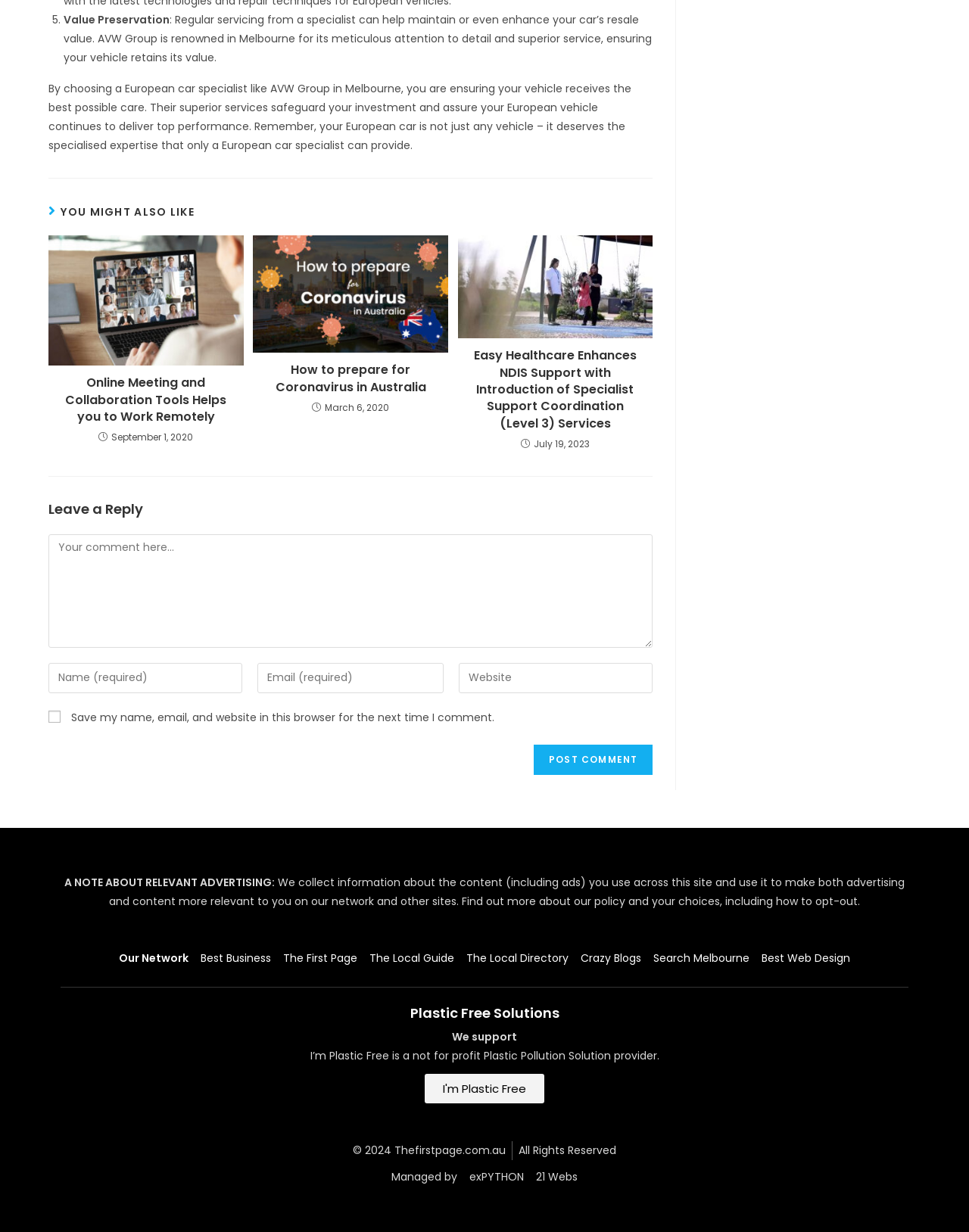Provide a thorough and detailed response to the question by examining the image: 
What is the topic of the article above the 'YOU MIGHT ALSO LIKE' section?

The topic of the article above the 'YOU MIGHT ALSO LIKE' section is 'Value Preservation' because the StaticText element with ID 582 contains the text 'Value Preservation: Regular servicing from a specialist can help maintain or even enhance your car’s resale value.'